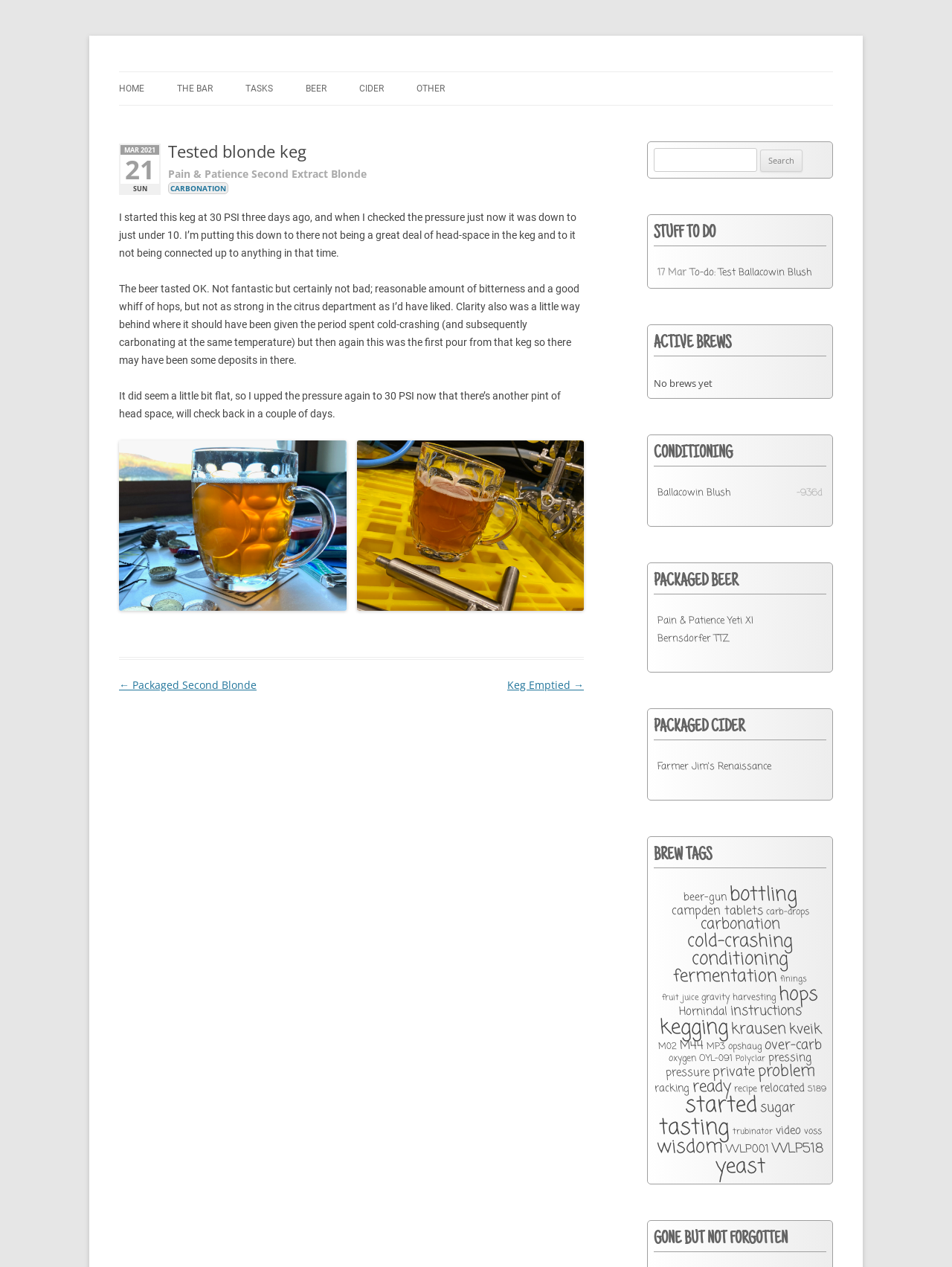Please identify the bounding box coordinates for the region that you need to click to follow this instruction: "Click the 'Keg Emptied →' link".

[0.533, 0.535, 0.613, 0.546]